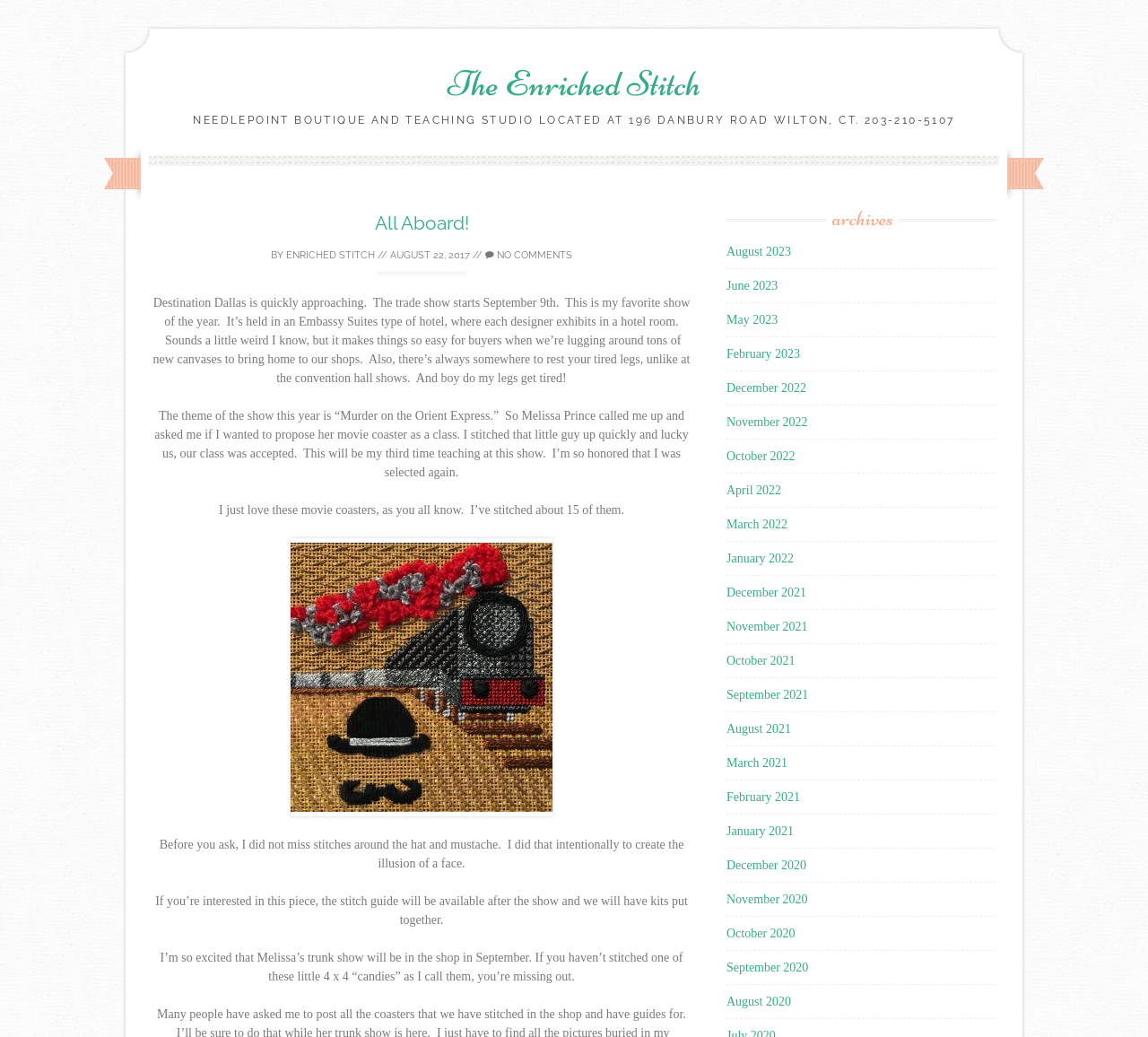What is the author's favorite show of the year?
Please provide a detailed answer to the question.

The author's favorite show of the year can be inferred from the text 'This is my favorite show of the year.' which is located in the middle of the webpage and is referring to Destination Dallas.